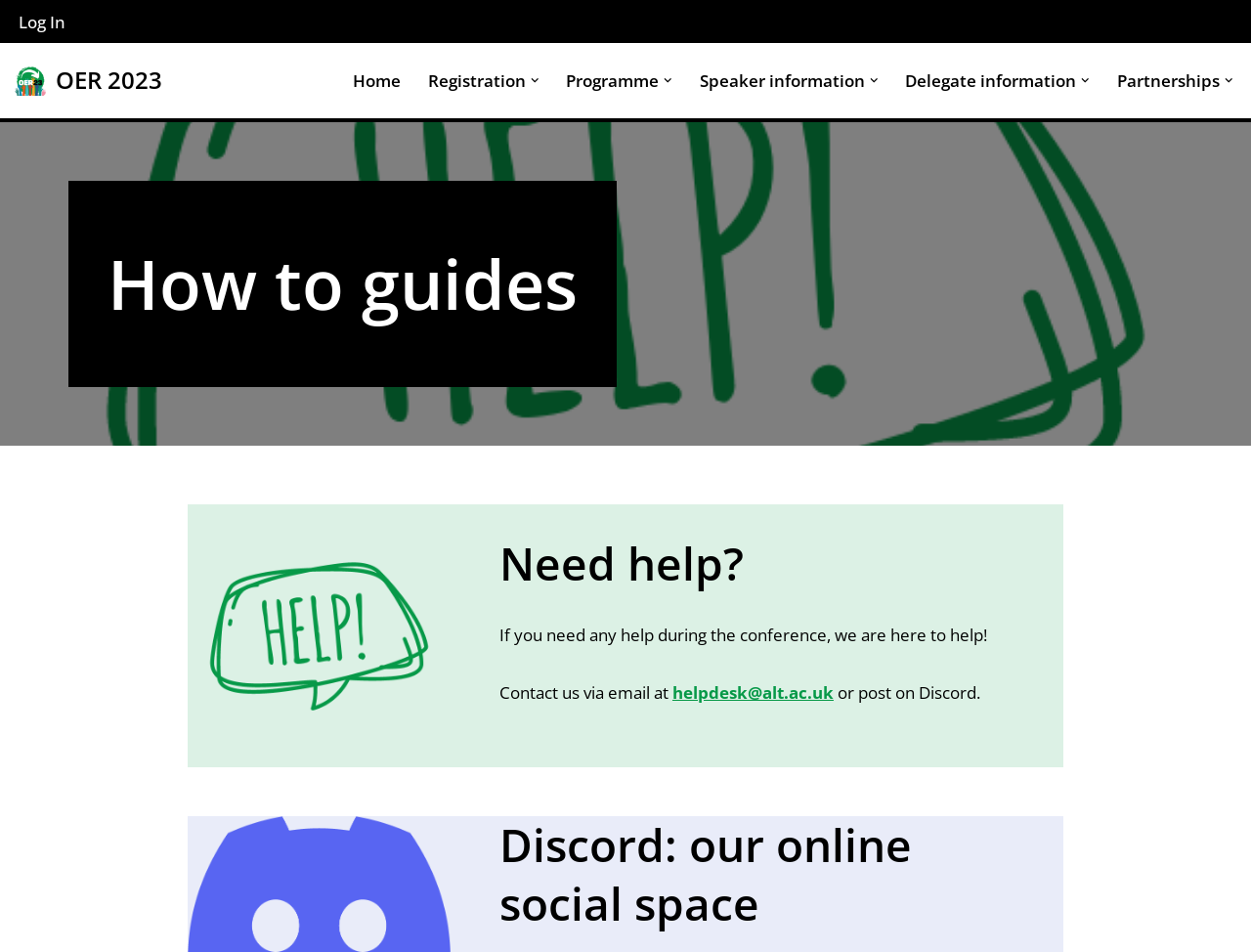Please find the bounding box coordinates for the clickable element needed to perform this instruction: "Check the post date 'February 28, 2024'".

None